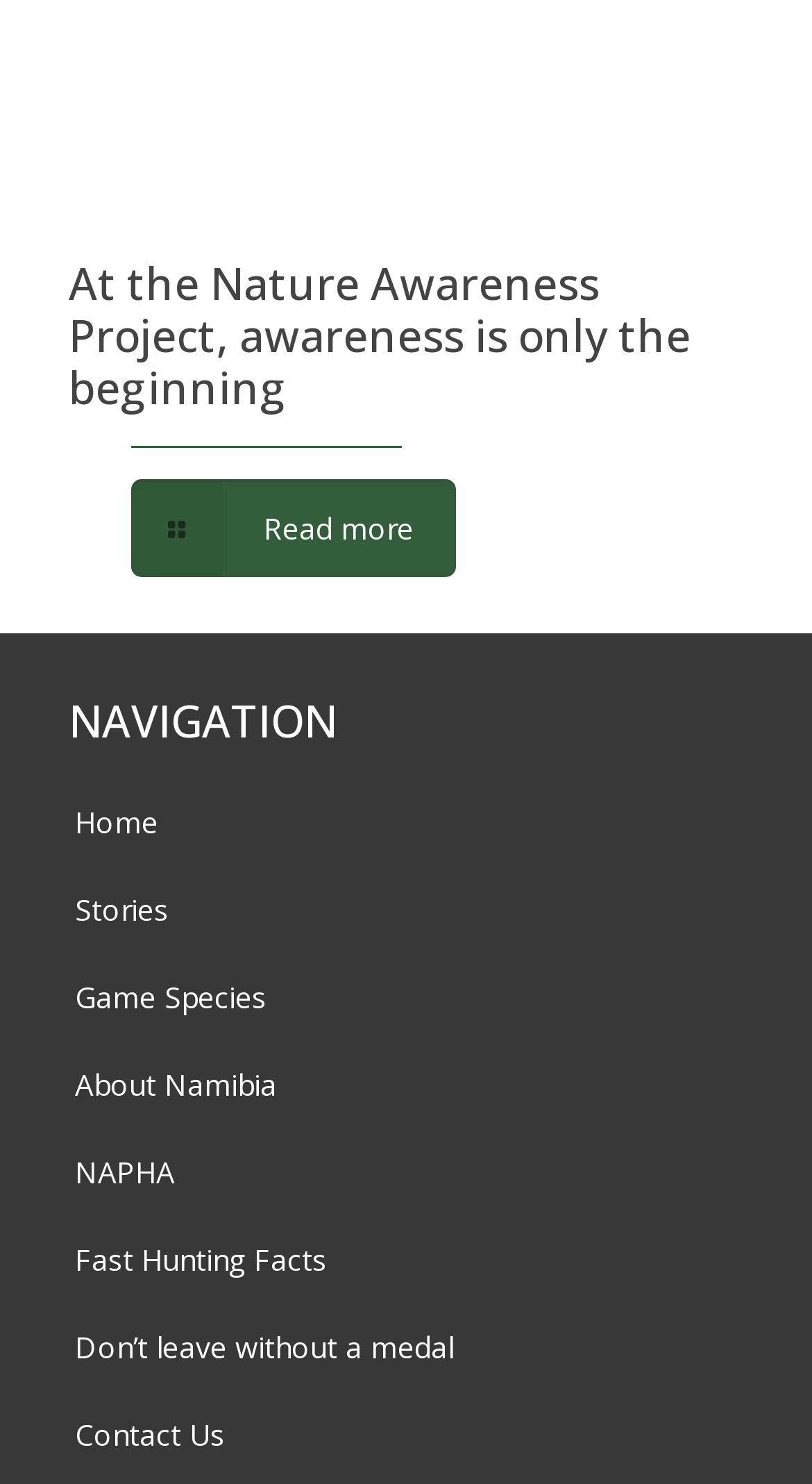Show the bounding box coordinates of the element that should be clicked to complete the task: "Contact Us".

[0.085, 0.937, 0.915, 0.996]